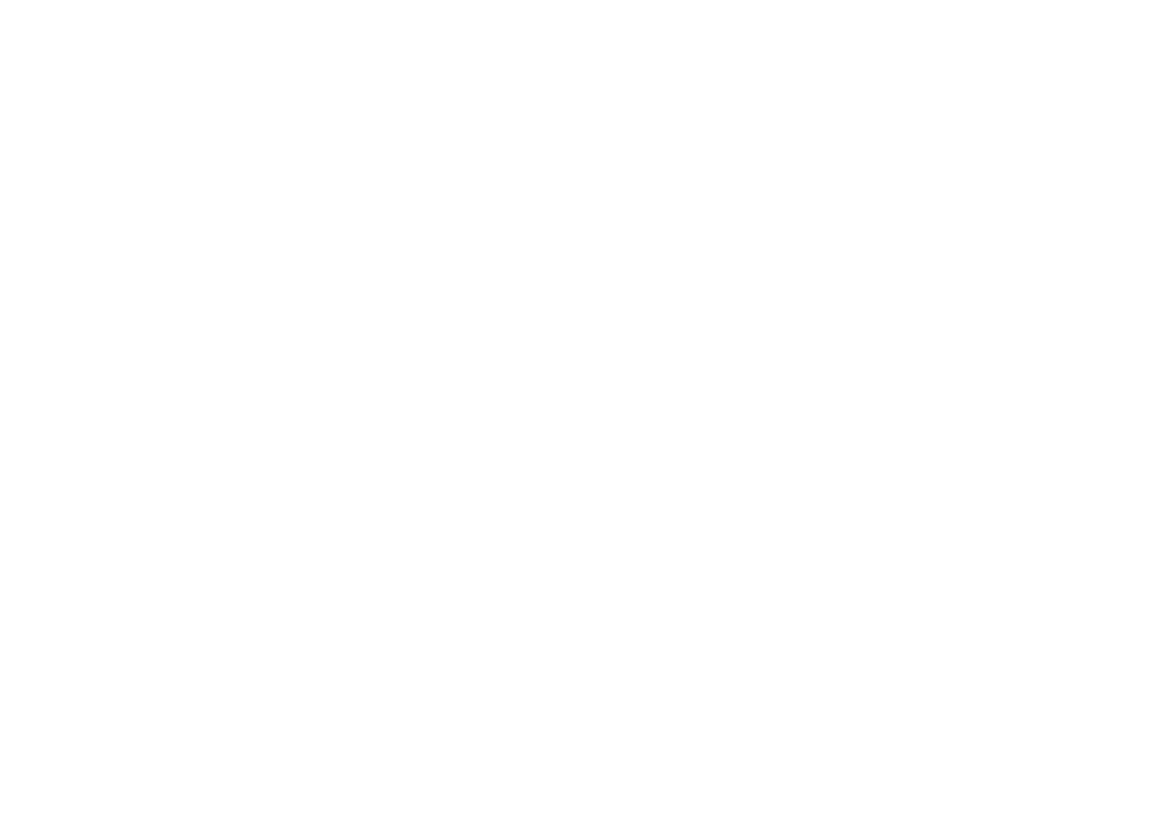Respond to the question below with a single word or phrase:
What is the main phone number?

+1 408-492-9055